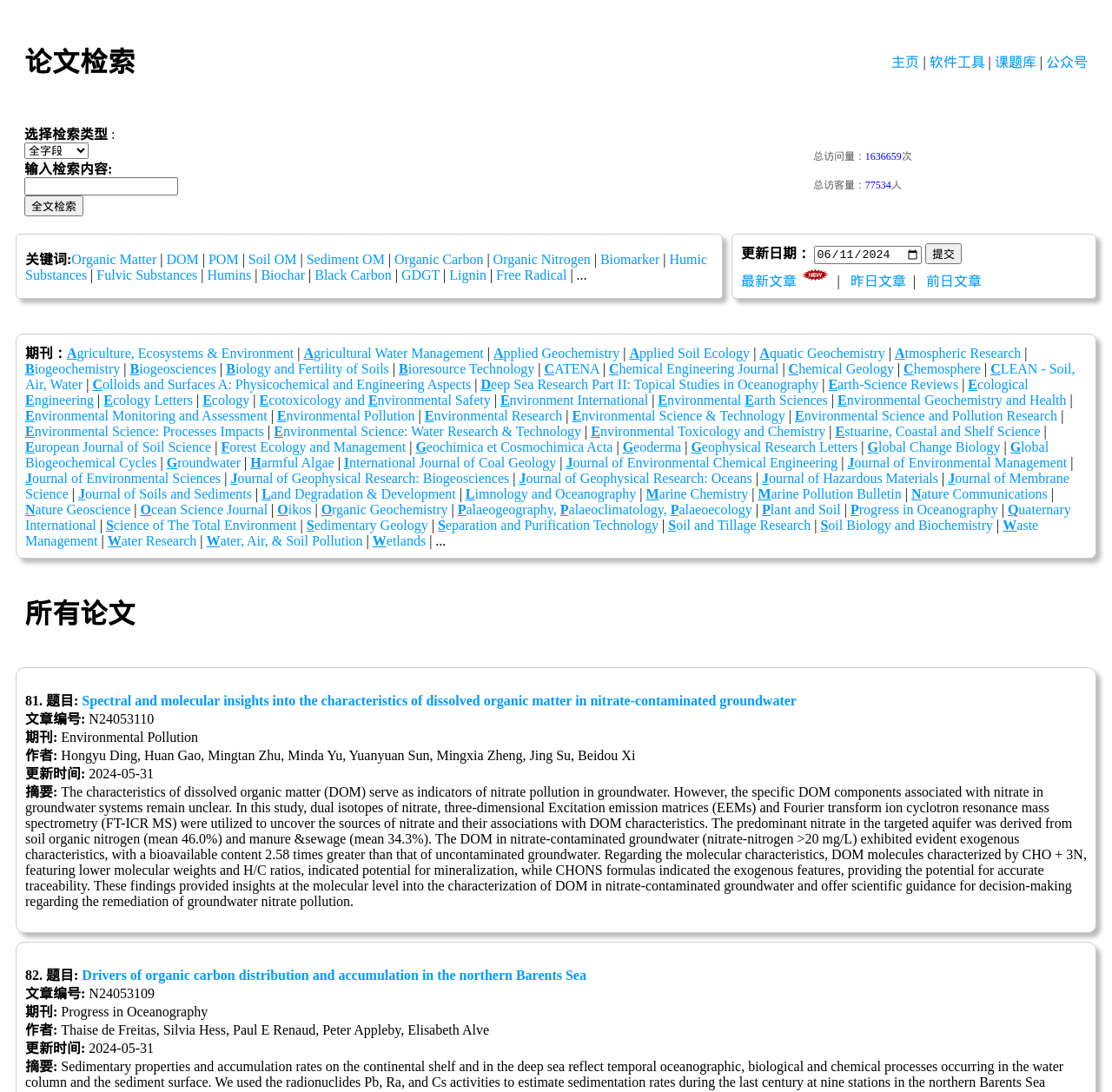Provide a one-word or short-phrase response to the question:
What is the name of the website?

NOMPapers